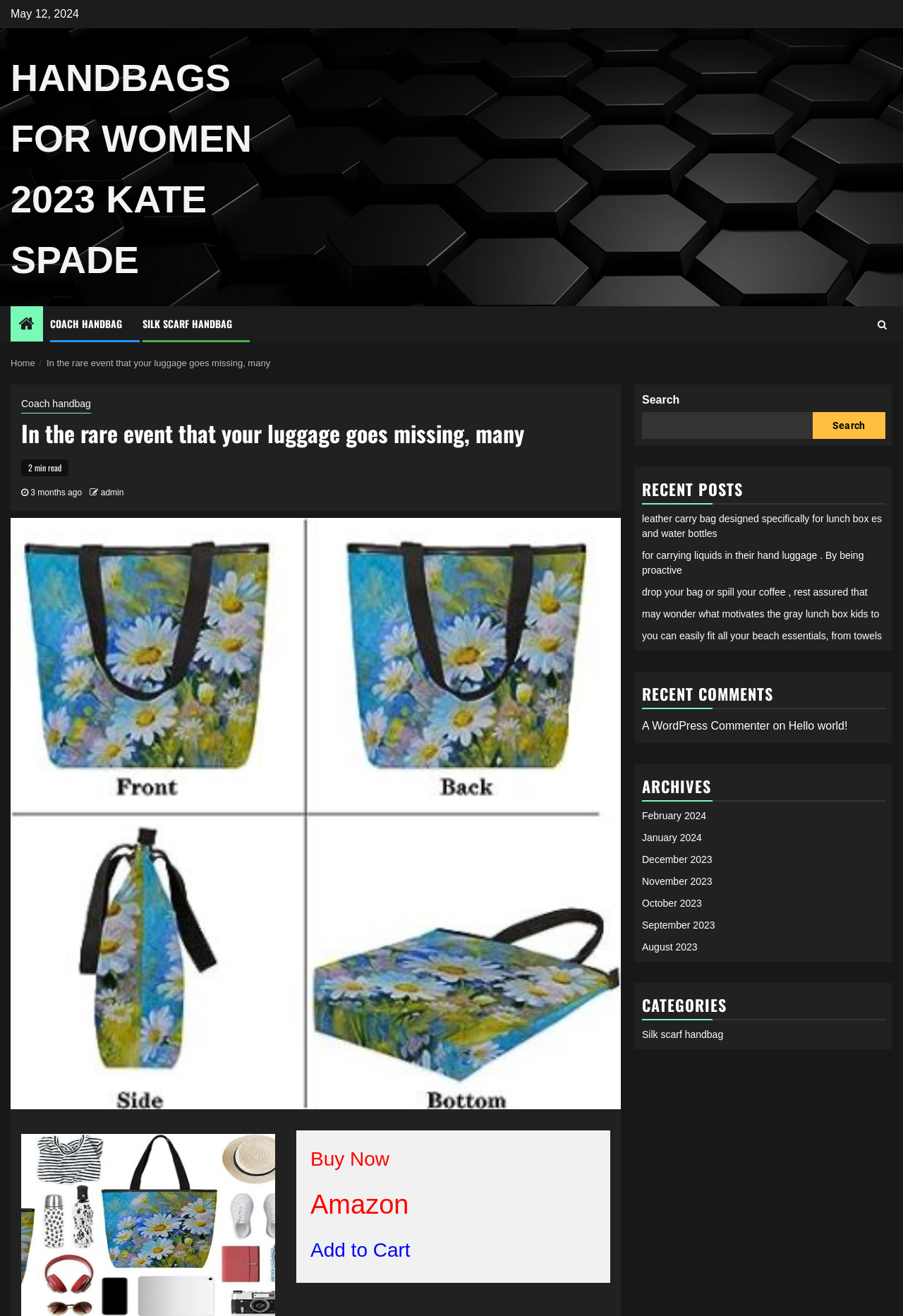Extract the main title from the webpage.

In the rare event that your luggage goes missing, many